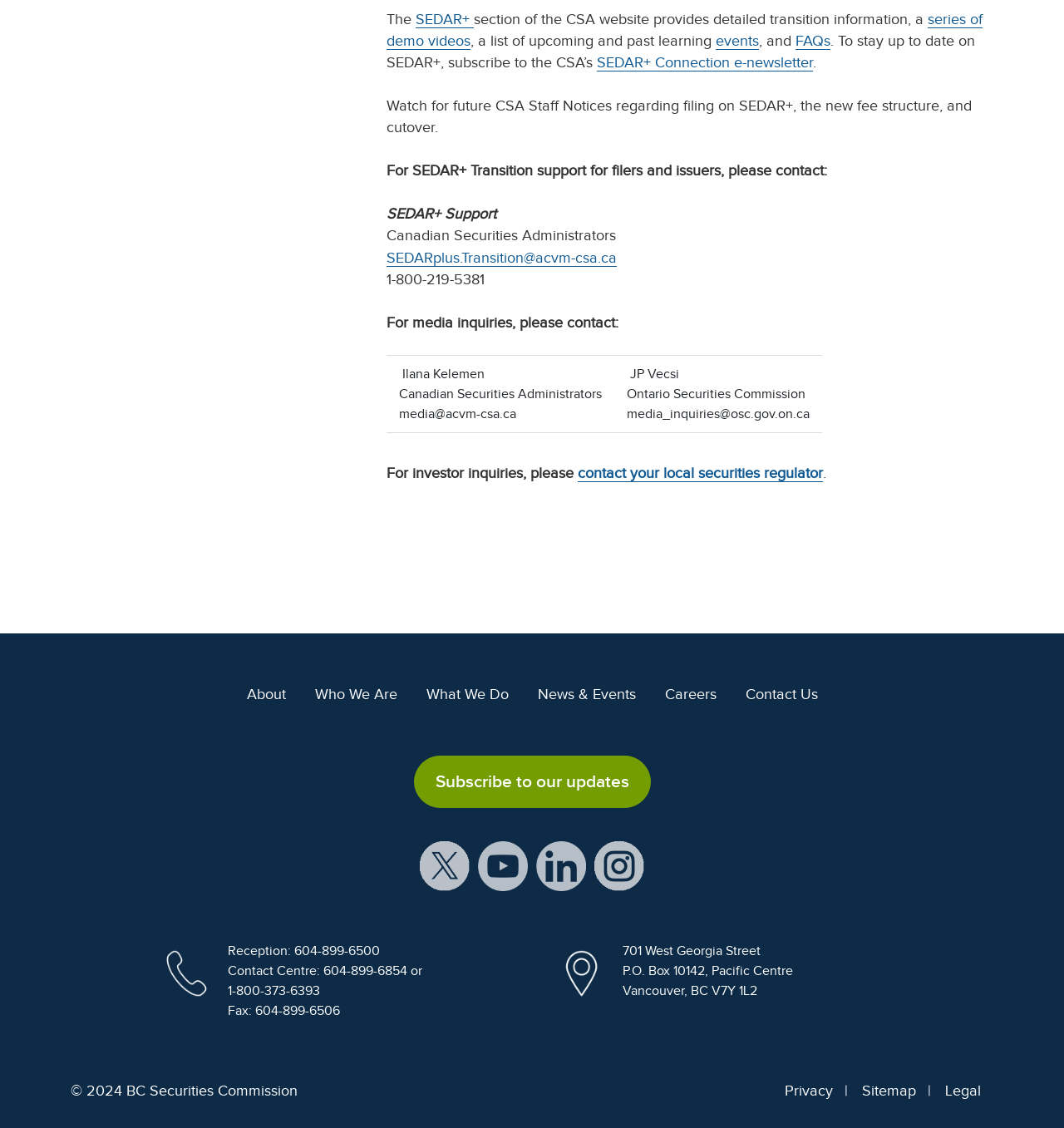How can I contact SEDAR+ Support? Based on the screenshot, please respond with a single word or phrase.

SEDARplus.Transition@acvm-csa.ca or 1-800-219-5381